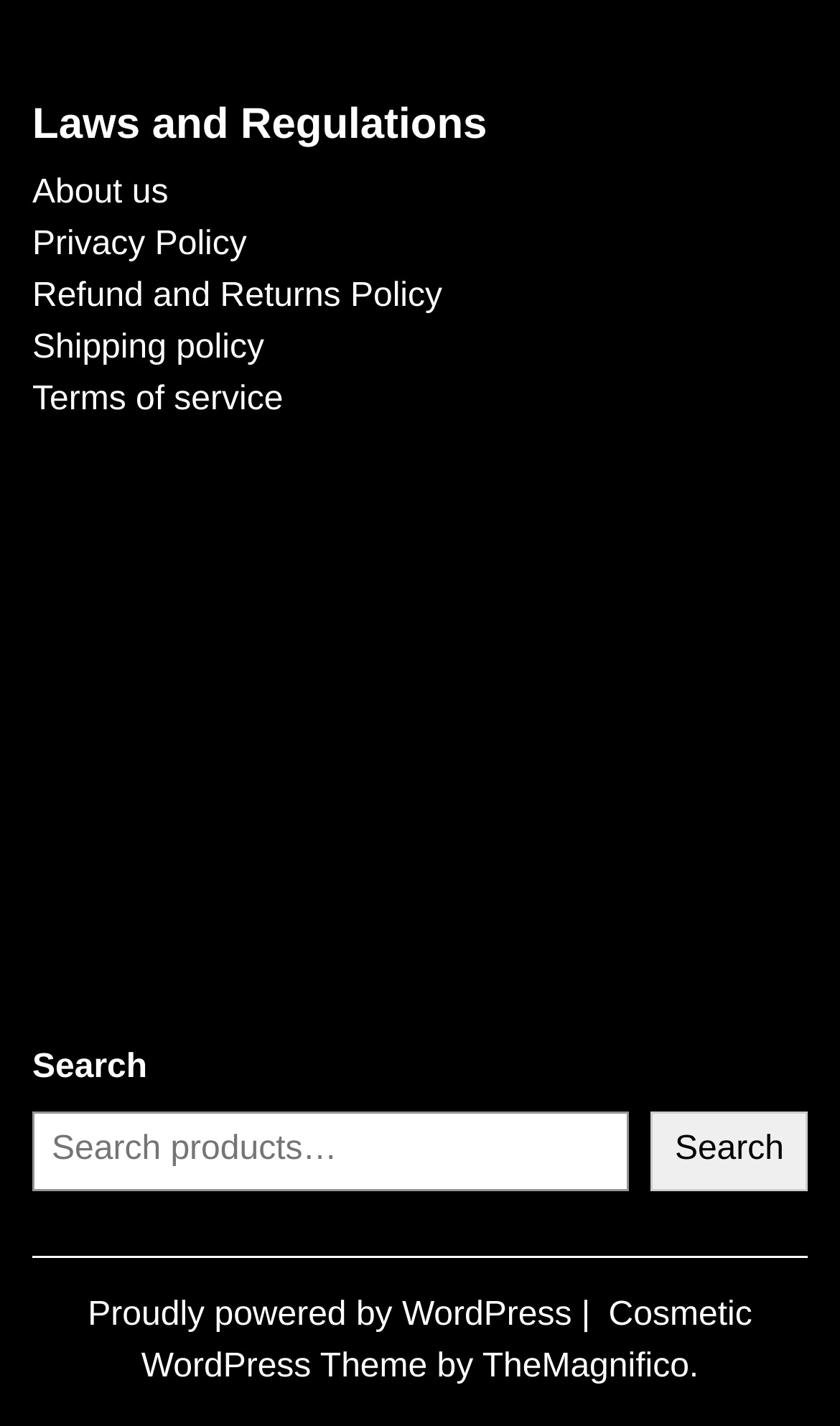Locate the bounding box of the UI element described by: "Proudly powered by WordPress" in the given webpage screenshot.

[0.105, 0.909, 0.692, 0.935]